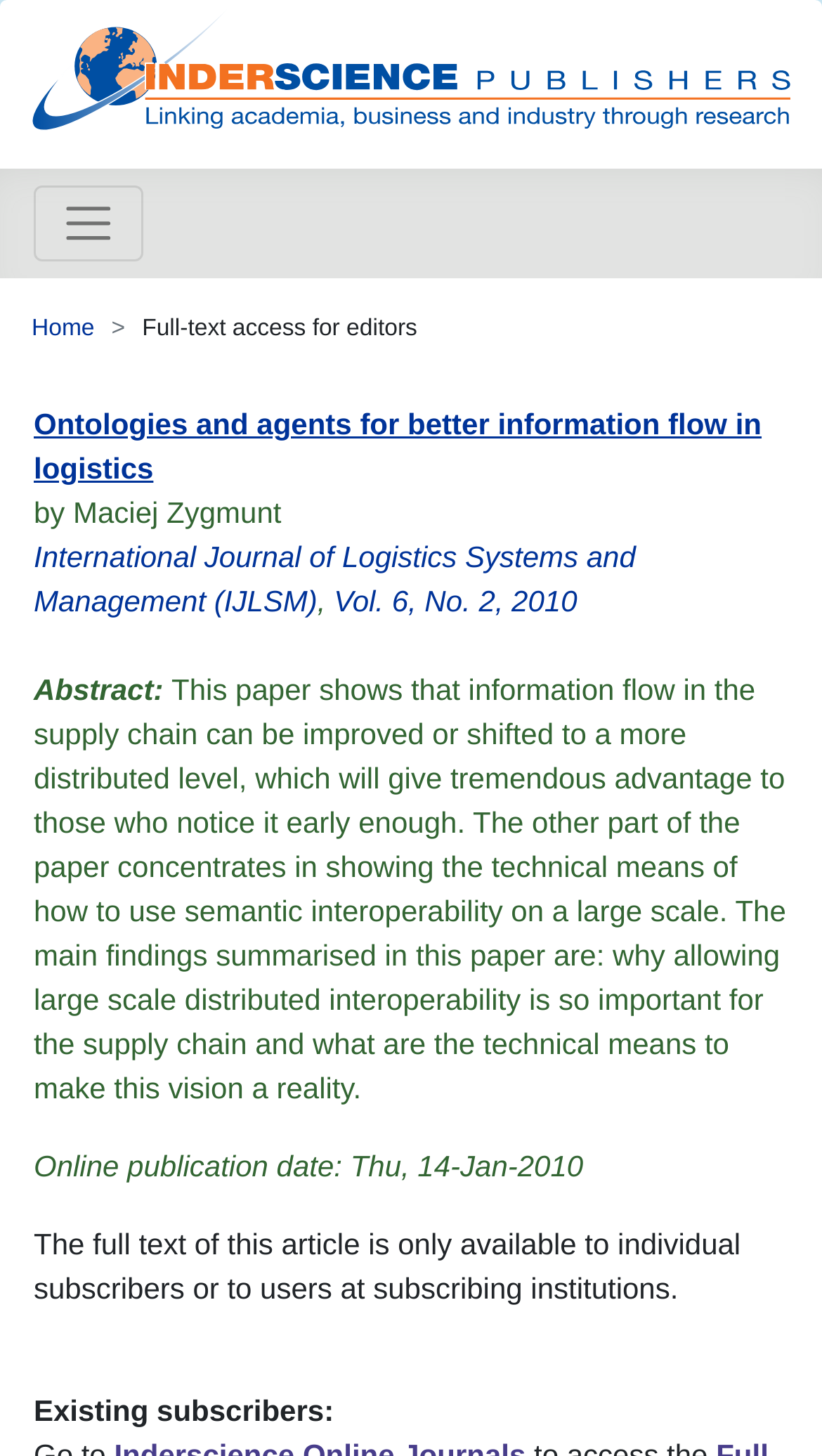Determine the bounding box coordinates for the HTML element described here: "aria-label="Toggle navigation"".

[0.041, 0.127, 0.175, 0.18]